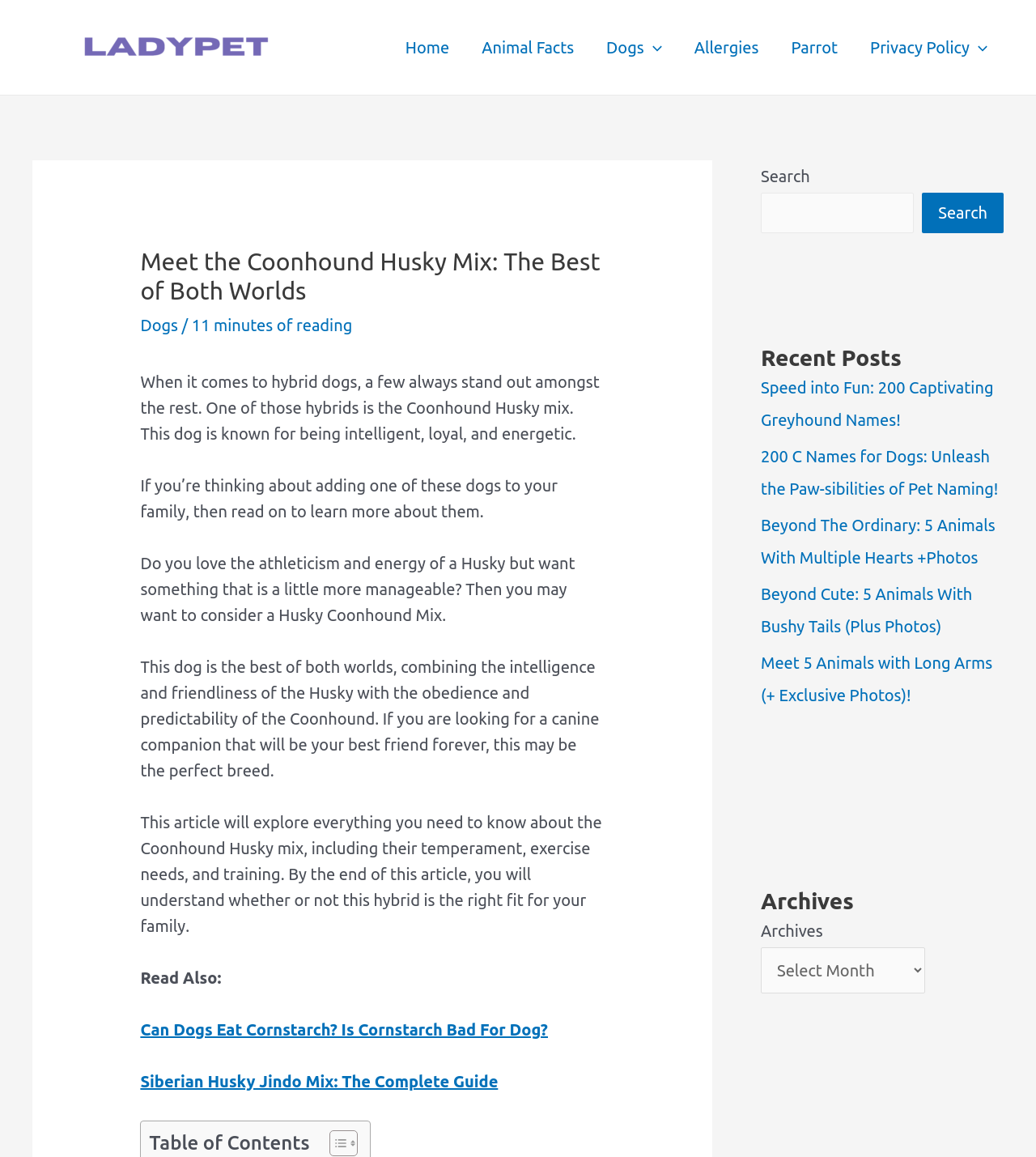What is the name of the hybrid dog breed discussed on this webpage?
Based on the content of the image, thoroughly explain and answer the question.

I determined the answer by reading the heading 'Meet the Coonhound Husky Mix: The Best of Both Worlds' and the subsequent paragraphs that describe the characteristics of this hybrid breed.